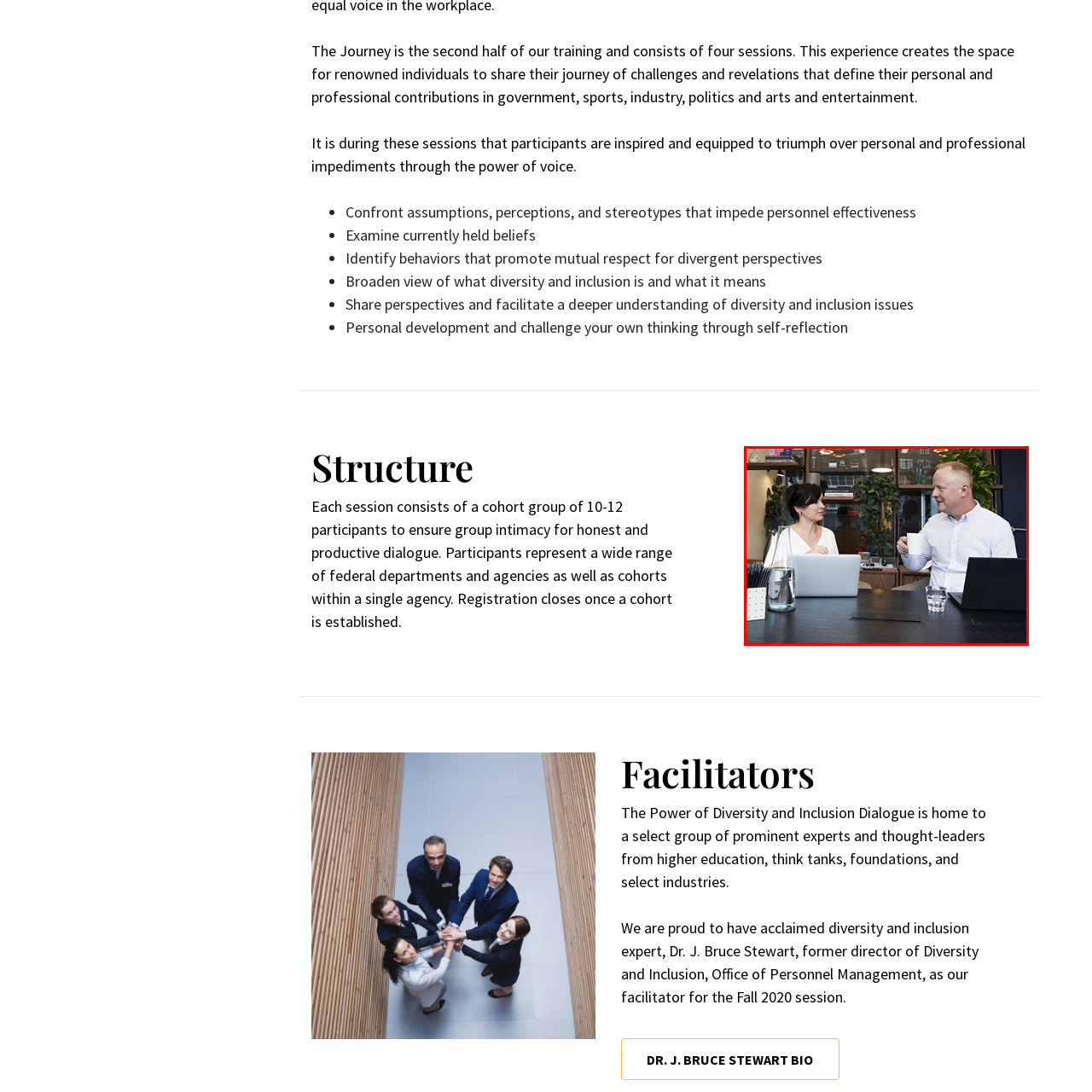View the section of the image outlined in red, What is the purpose of their training sessions? Provide your response in a single word or brief phrase.

overcoming challenges